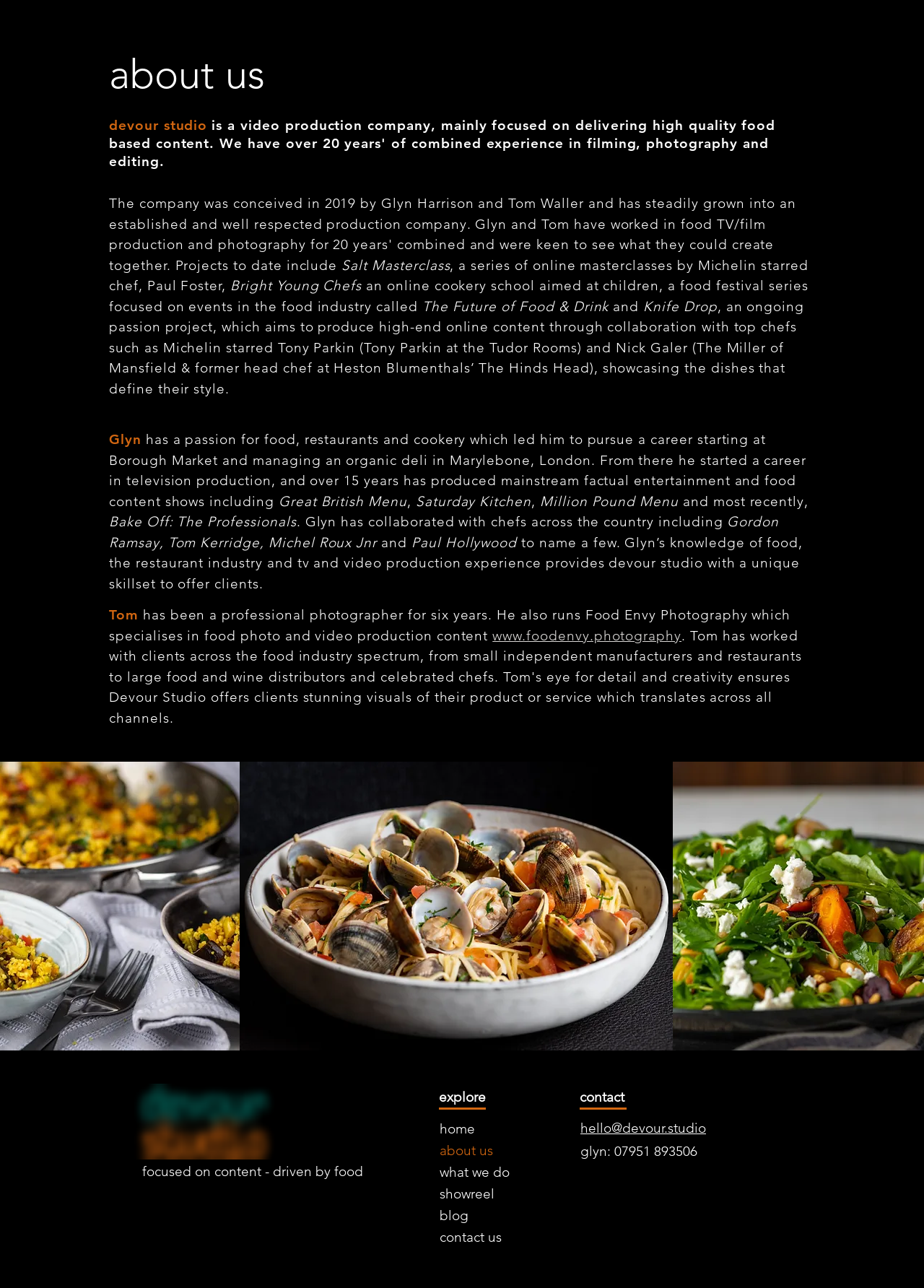Given the element description "blog" in the screenshot, predict the bounding box coordinates of that UI element.

[0.476, 0.936, 0.611, 0.952]